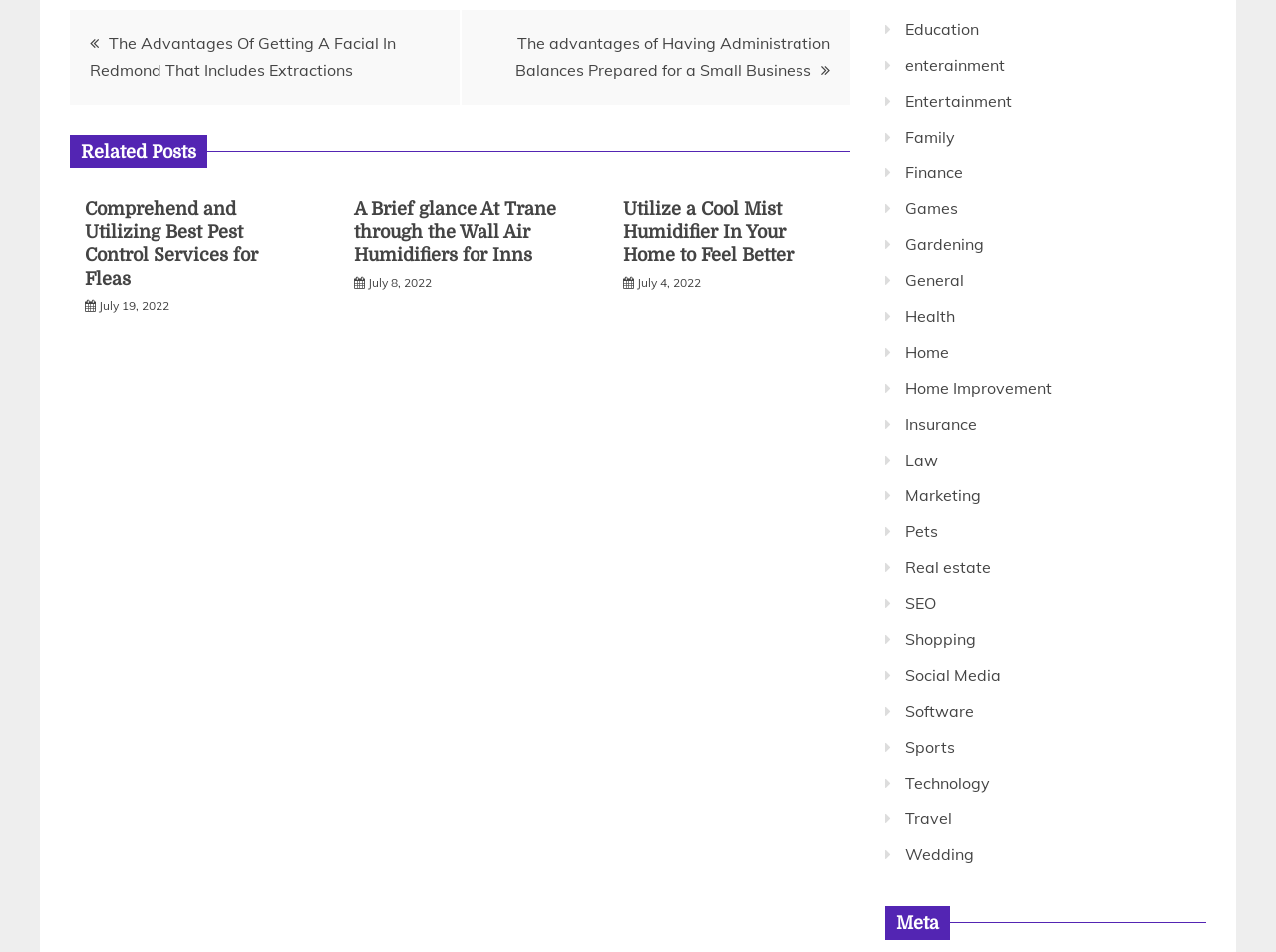Based on the element description: "alt="Titanium Machining"", identify the bounding box coordinates for this UI element. The coordinates must be four float numbers between 0 and 1, listed as [left, top, right, bottom].

None